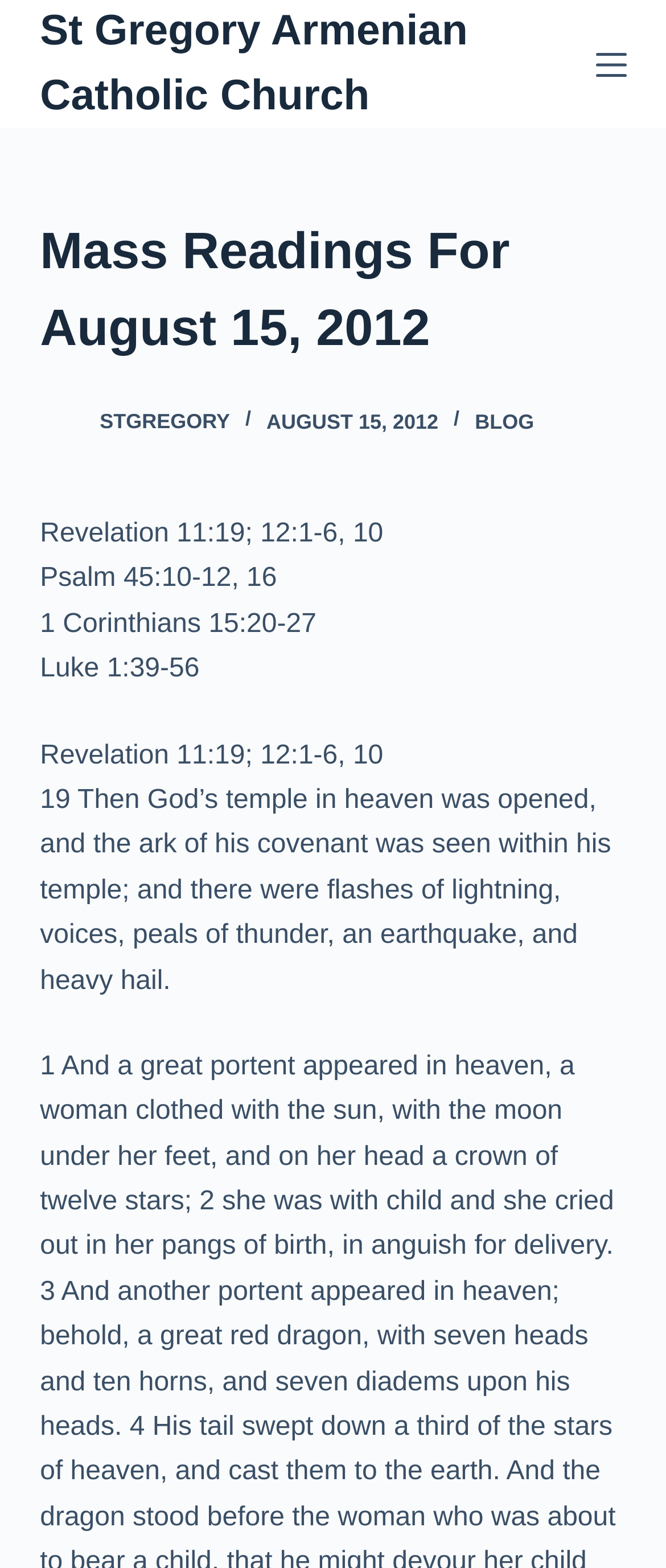Give a concise answer of one word or phrase to the question: 
What is the date of the mass readings?

August 15, 2012